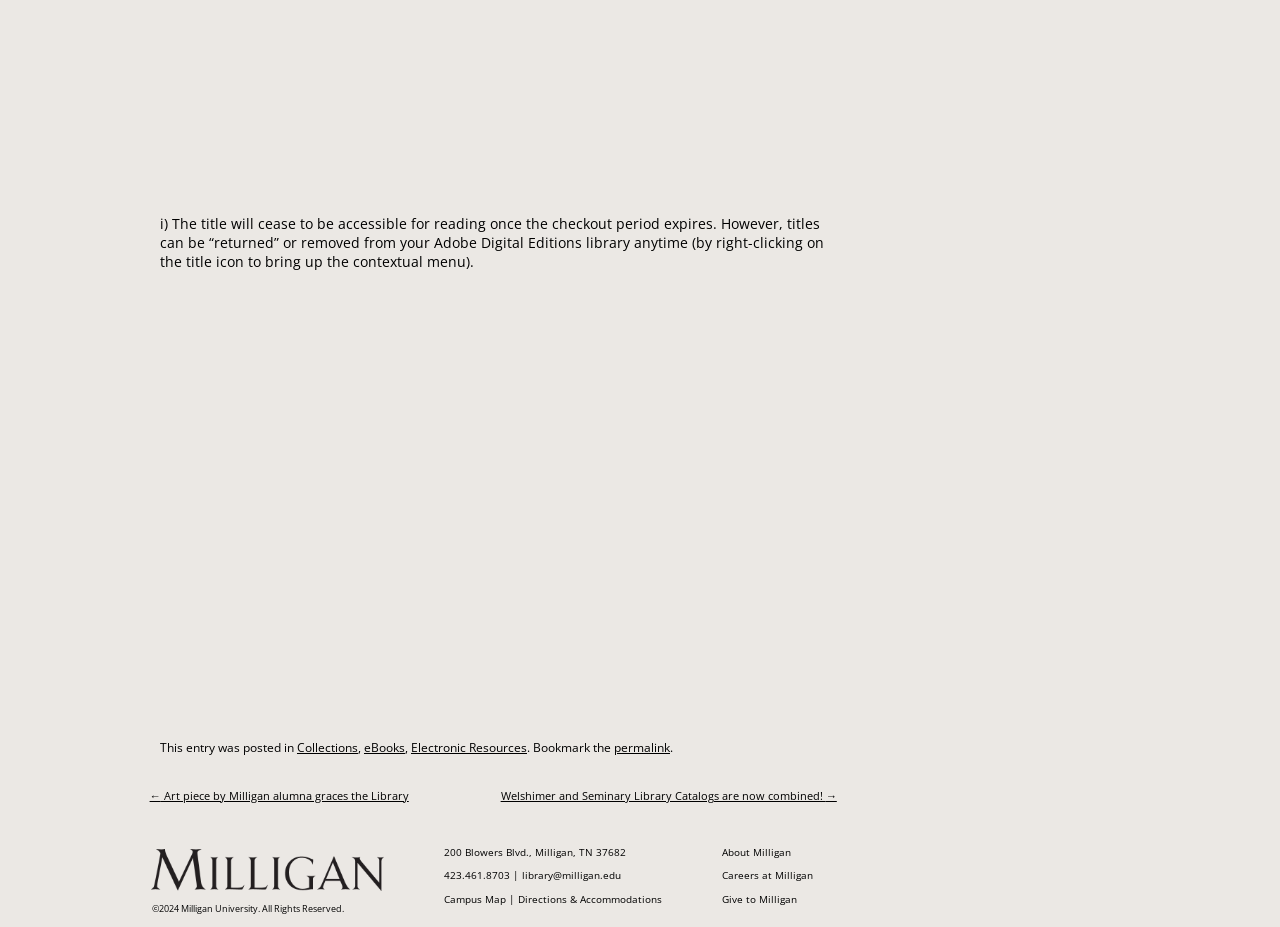Answer the question in a single word or phrase:
What is the warning about the title?

Checkout period expires